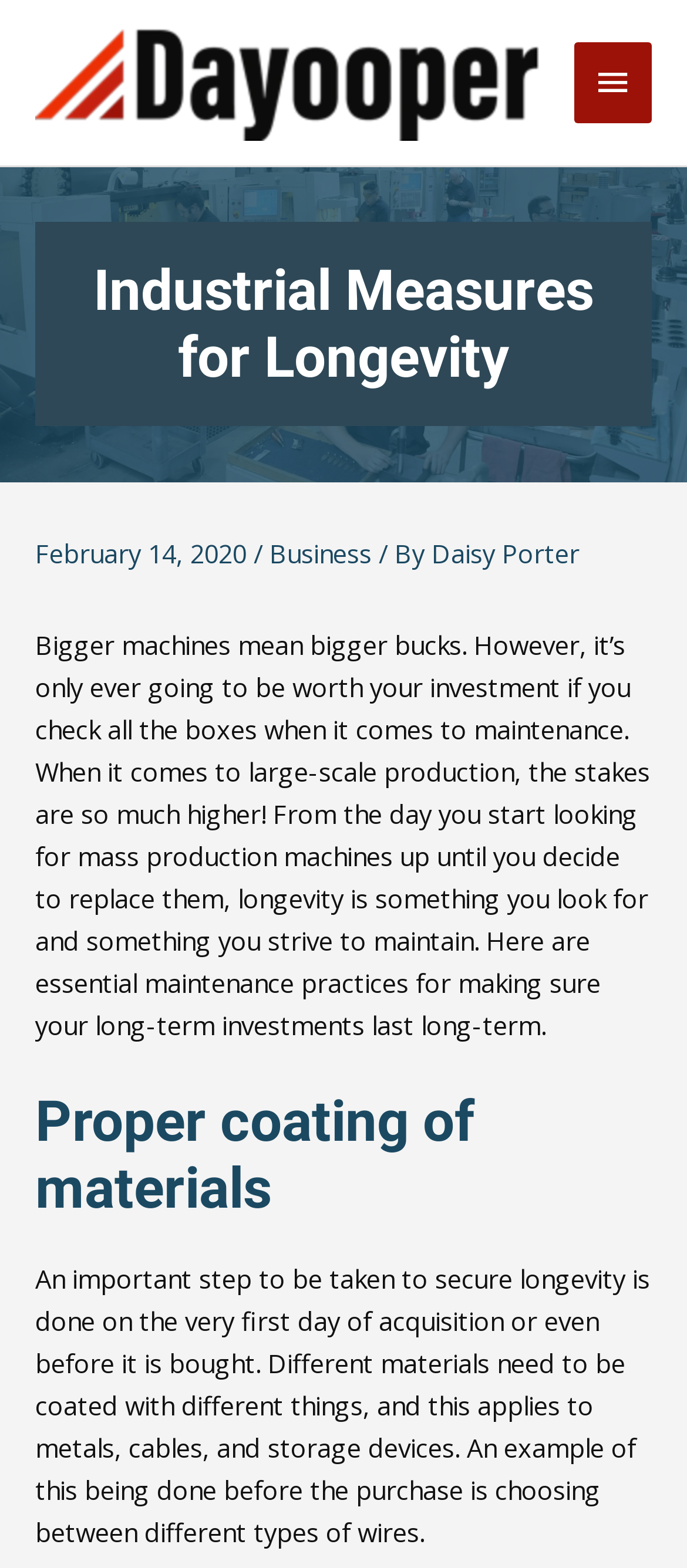What is the focus of the maintenance practices?
Refer to the image and provide a thorough answer to the question.

The webpage emphasizes the importance of maintenance practices to ensure that long-term investments in industrial production last long-term, and provides essential tips to achieve this goal.